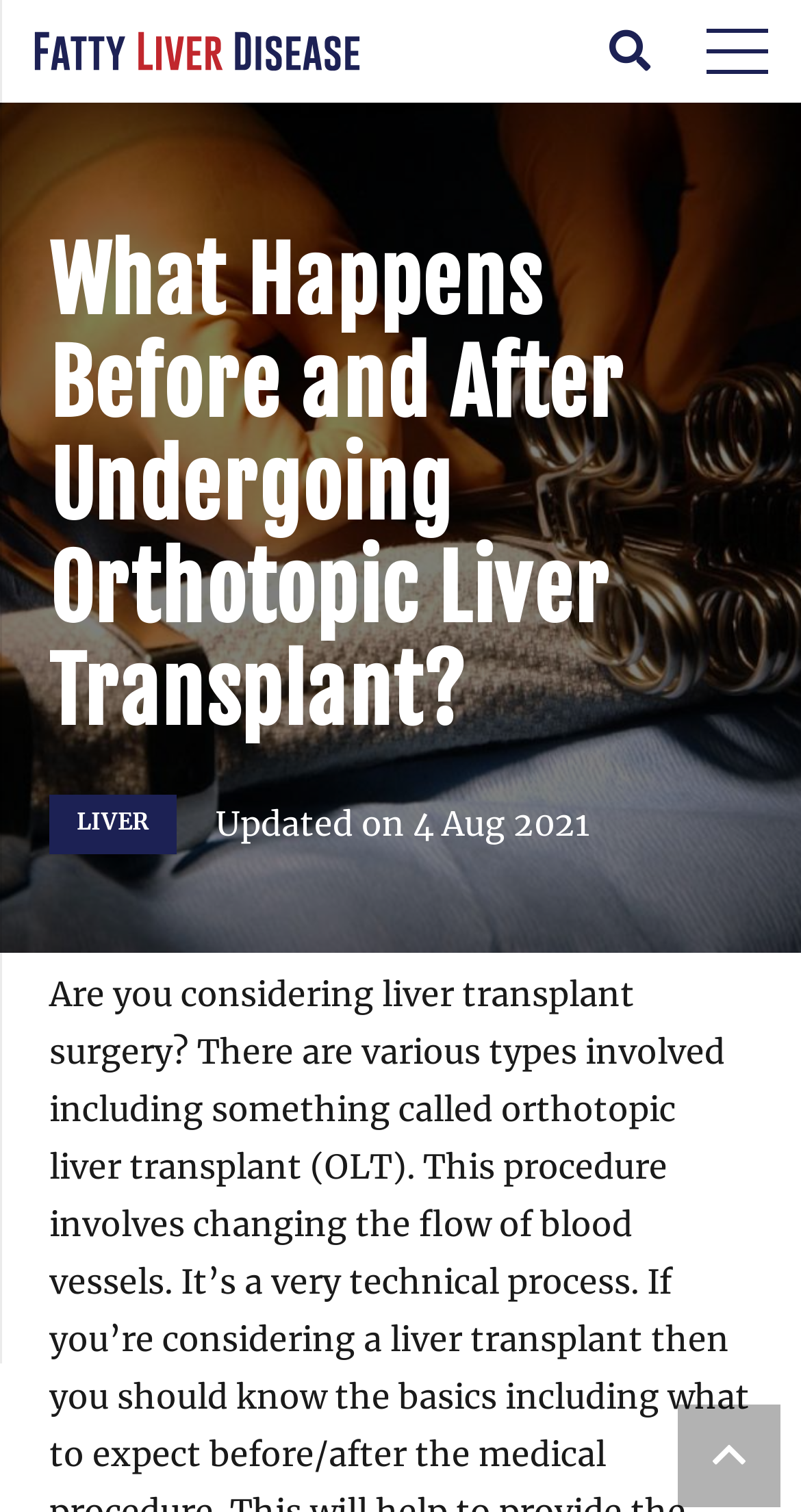Using the element description provided, determine the bounding box coordinates in the format (top-left x, top-left y, bottom-right x, bottom-right y). Ensure that all values are floating point numbers between 0 and 1. Element description: parent_node: HOME aria-label="Menu"

[0.849, 0.0, 0.992, 0.068]